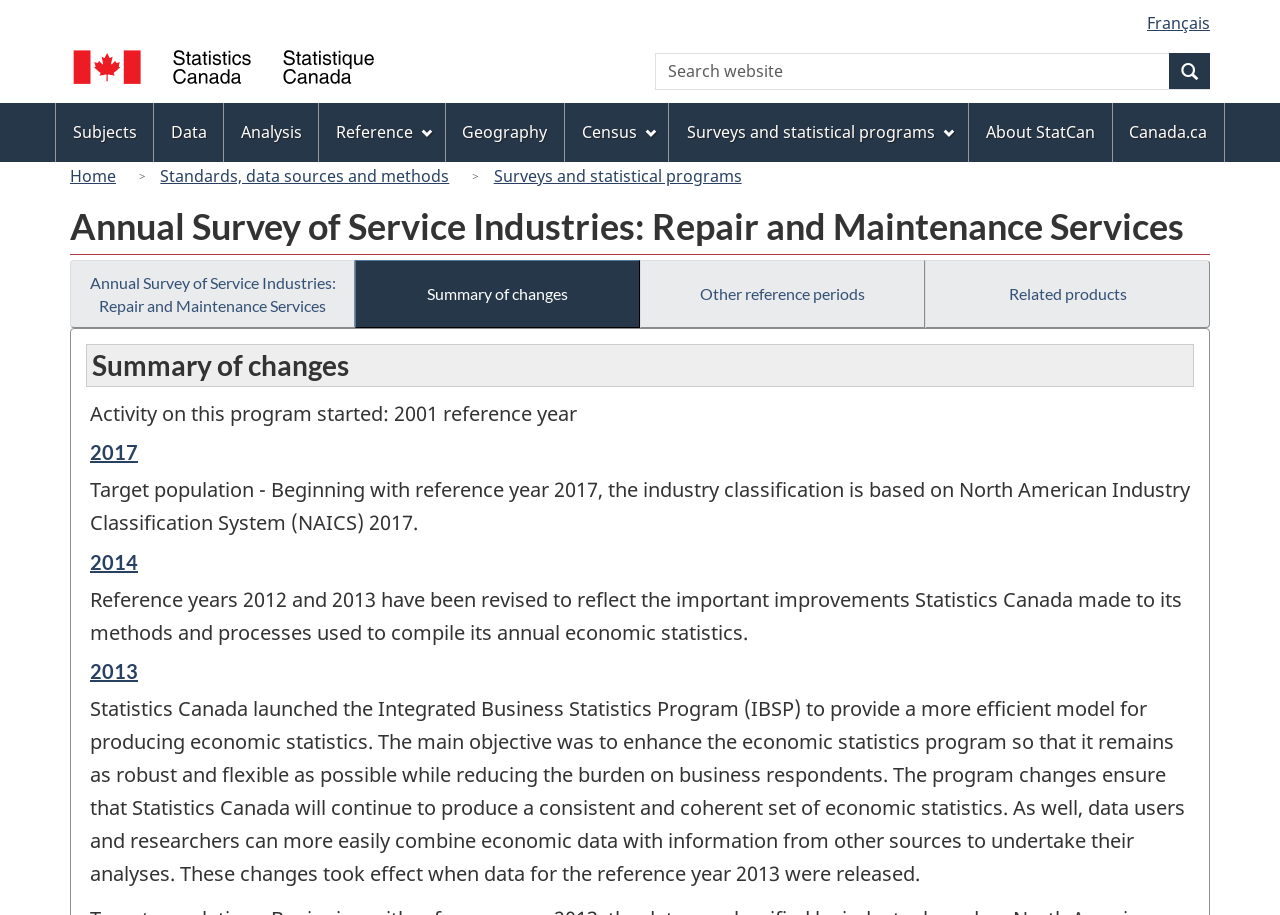Respond to the question below with a single word or phrase:
What is the language selection option?

Français